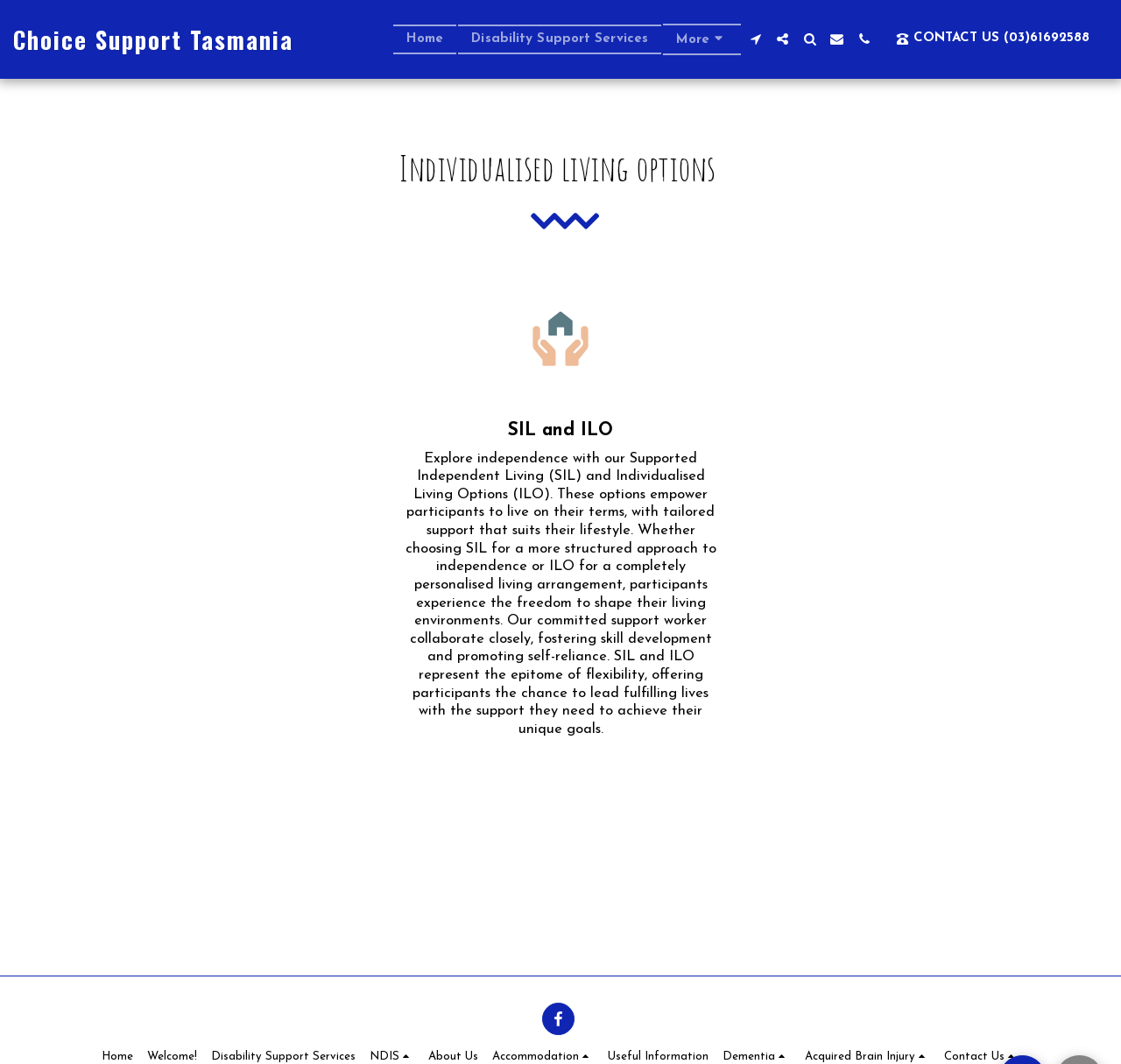What is the phone number to contact Choice Support Tasmania?
Please answer the question with a detailed response using the information from the screenshot.

I found the phone number to contact Choice Support Tasmania by looking at the link 'CONTACT US (03)61692588' on the top right corner of the webpage.